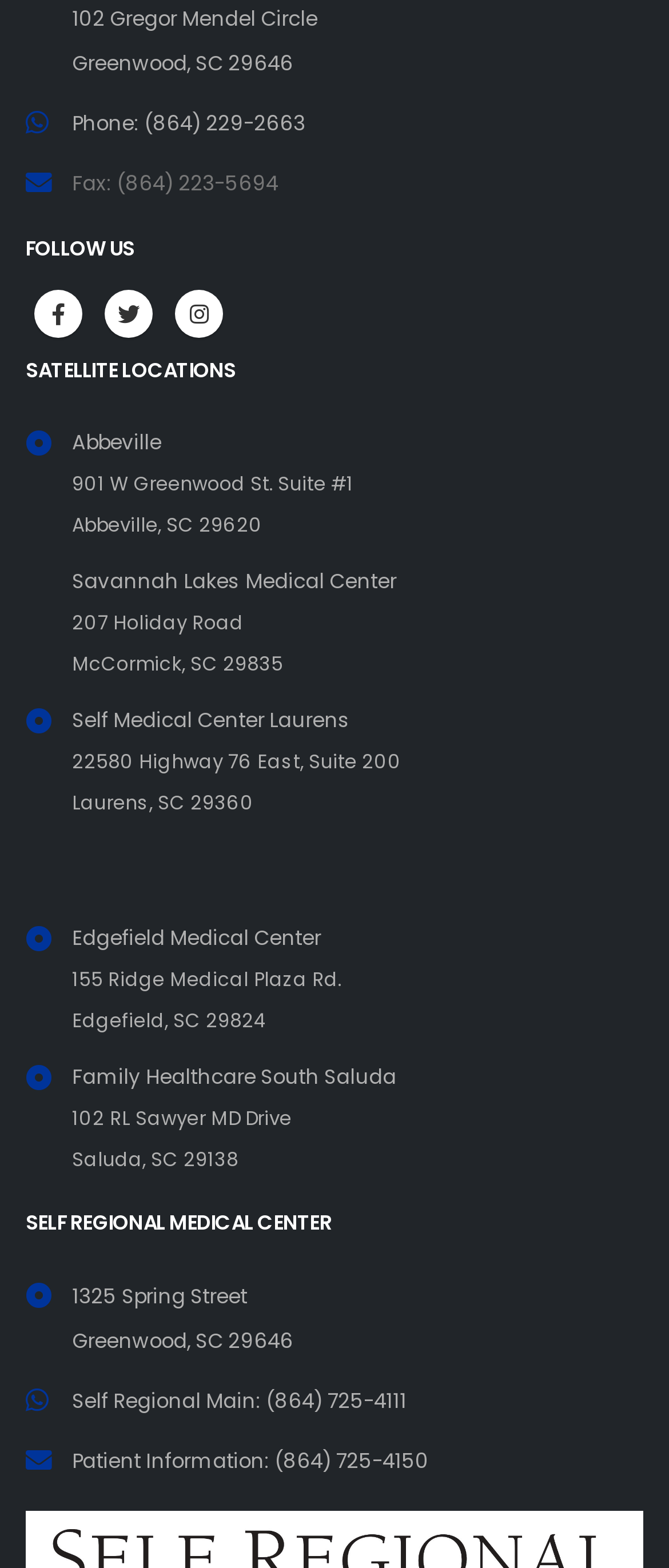Locate the bounding box coordinates of the clickable area to execute the instruction: "Visit the Facebook page". Provide the coordinates as four float numbers between 0 and 1, represented as [left, top, right, bottom].

[0.051, 0.185, 0.123, 0.215]